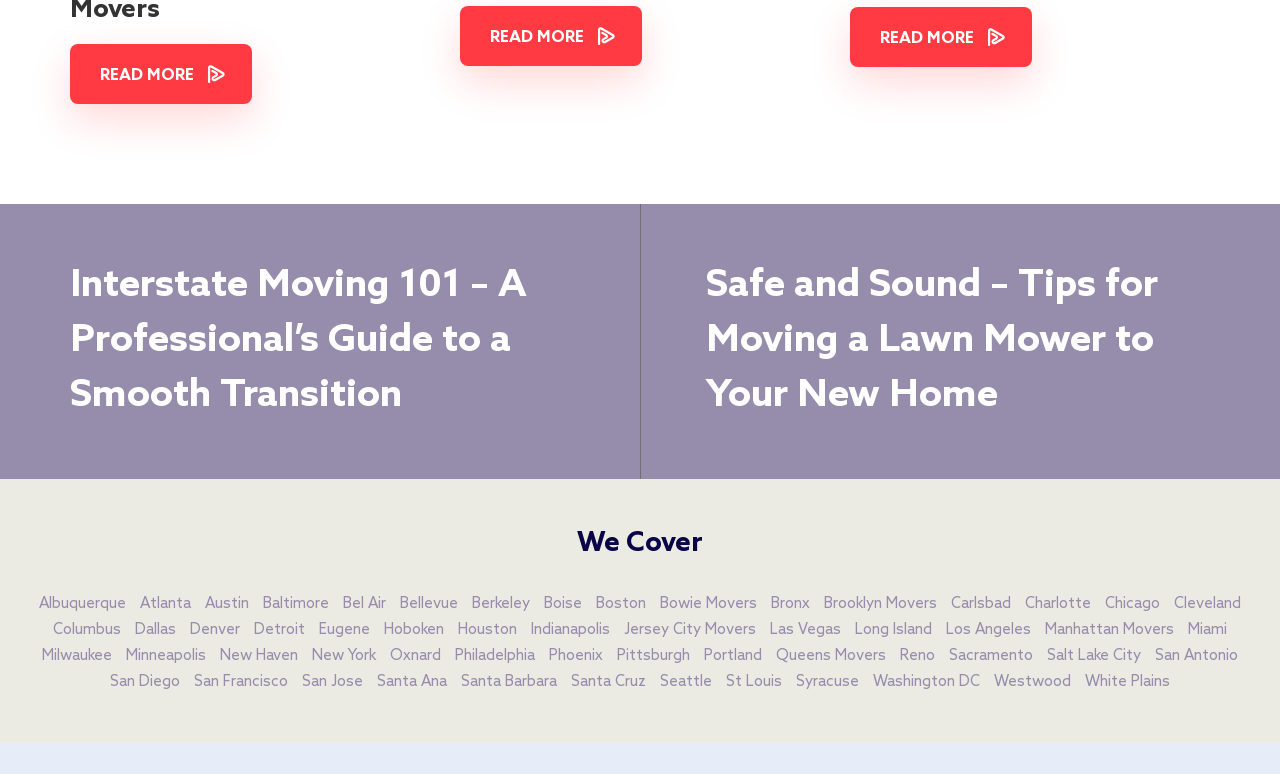Please specify the bounding box coordinates of the region to click in order to perform the following instruction: "Learn about moving a lawn mower to a new home".

[0.512, 0.264, 0.945, 0.619]